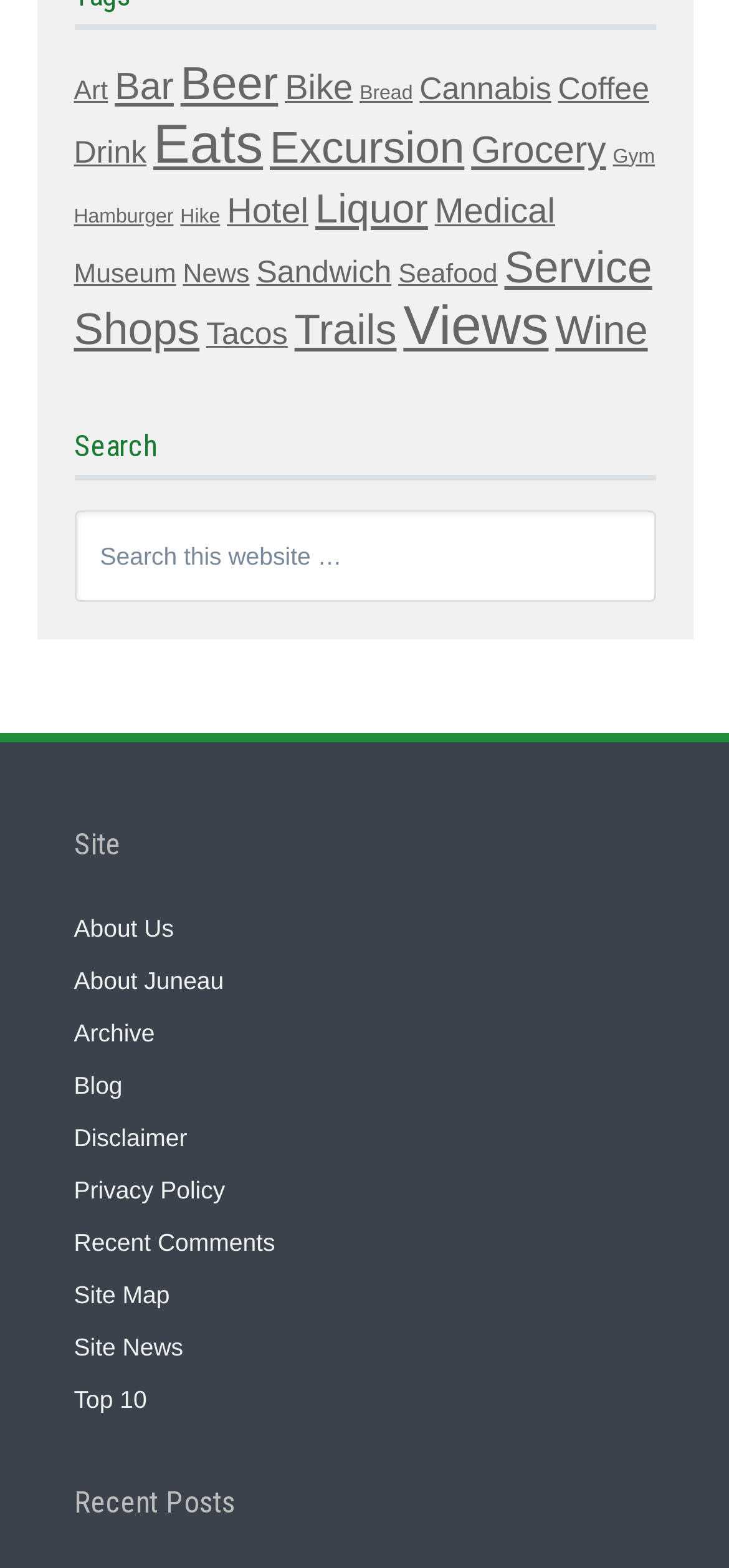How many items are in the 'Eats' category?
Please provide a detailed and comprehensive answer to the question.

I found the link that says 'Eats (16 items)' and counted the number in parentheses, which is 16.